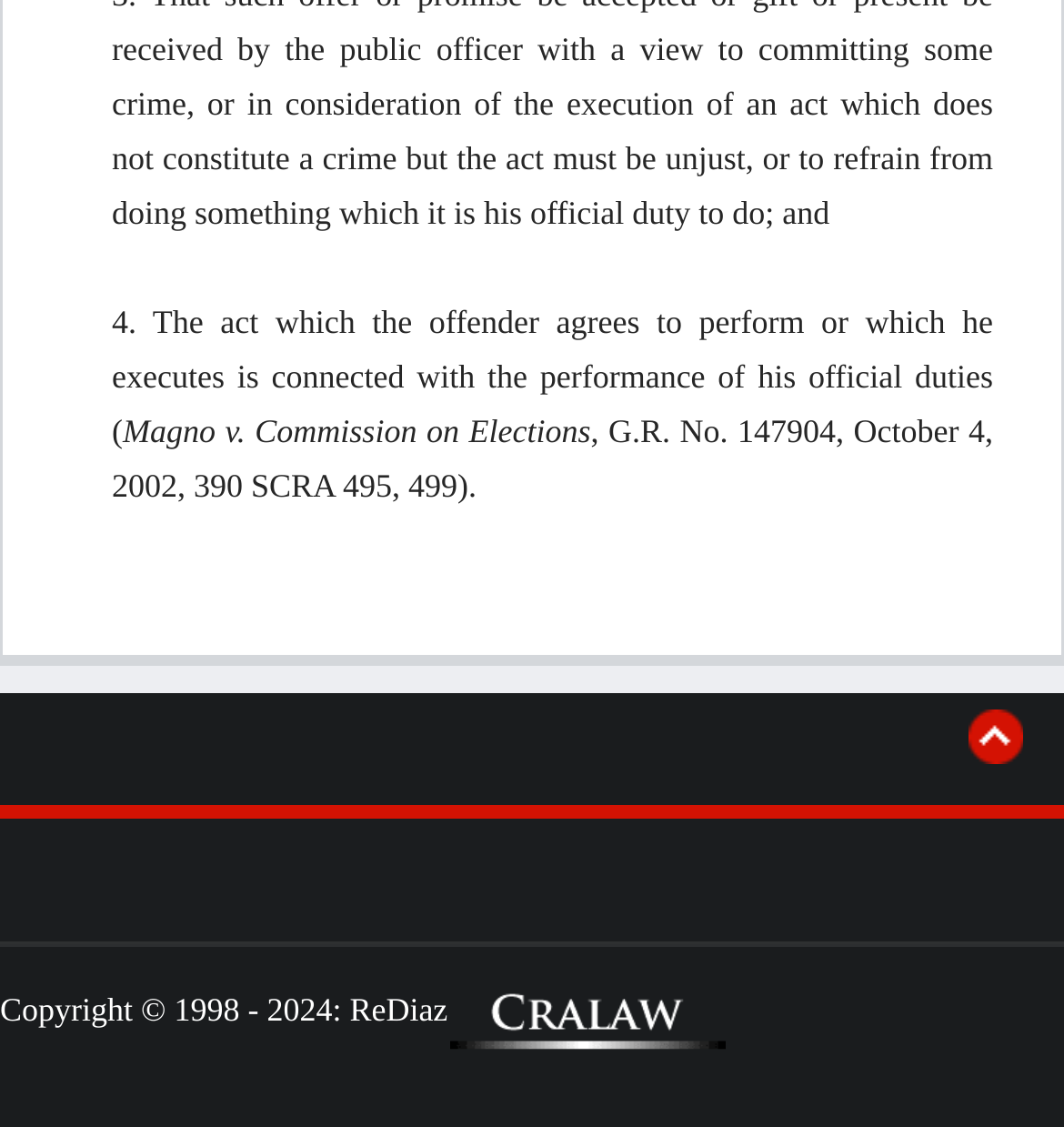Answer the question using only one word or a concise phrase: What is the name of the commission mentioned?

Commission on Elections